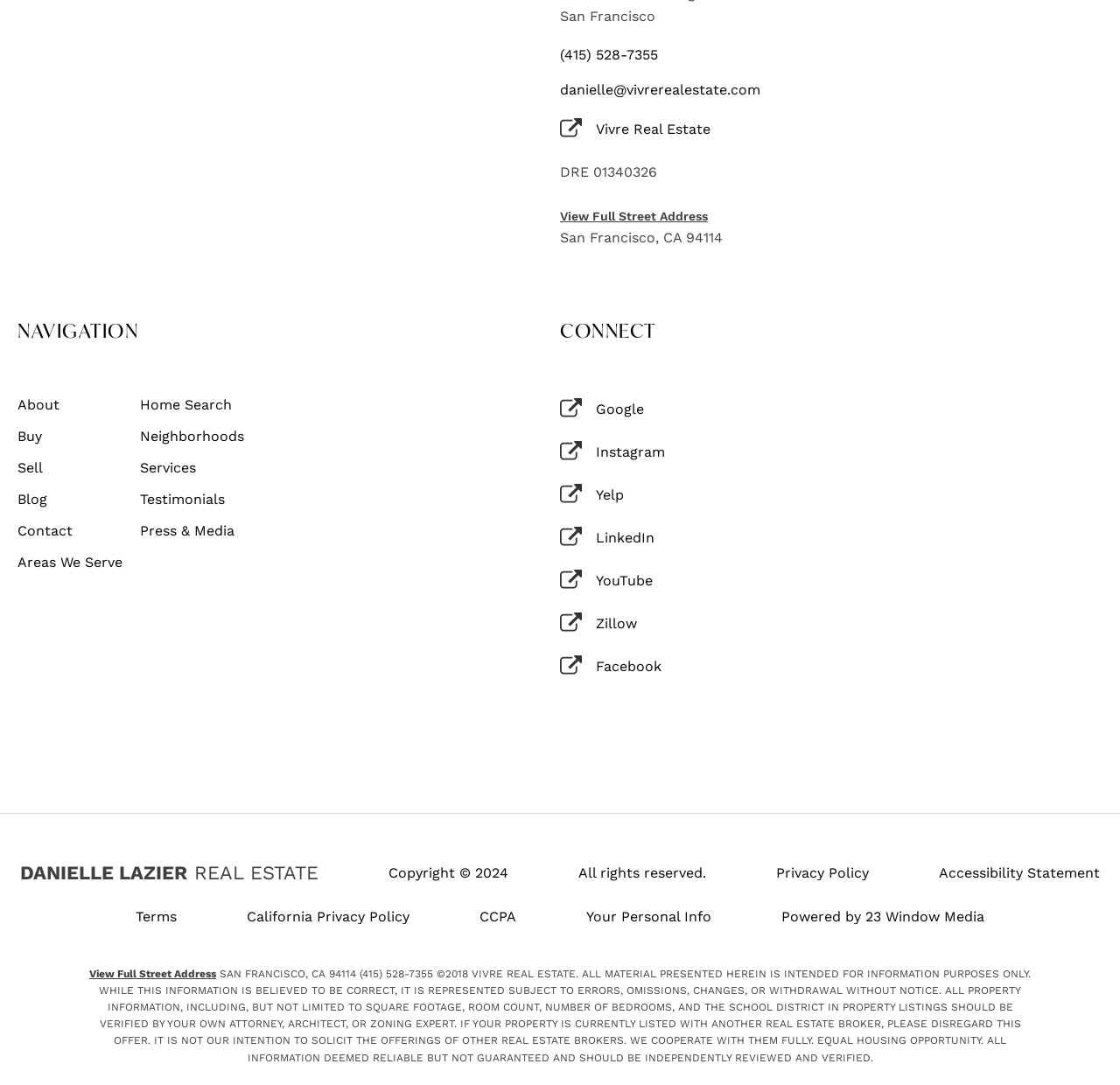Please provide a comprehensive answer to the question below using the information from the image: What is the location of the real estate agent?

I found the location 'San Francisco, CA 94114' in the top right corner of the webpage, which is likely the location of the real estate agent.